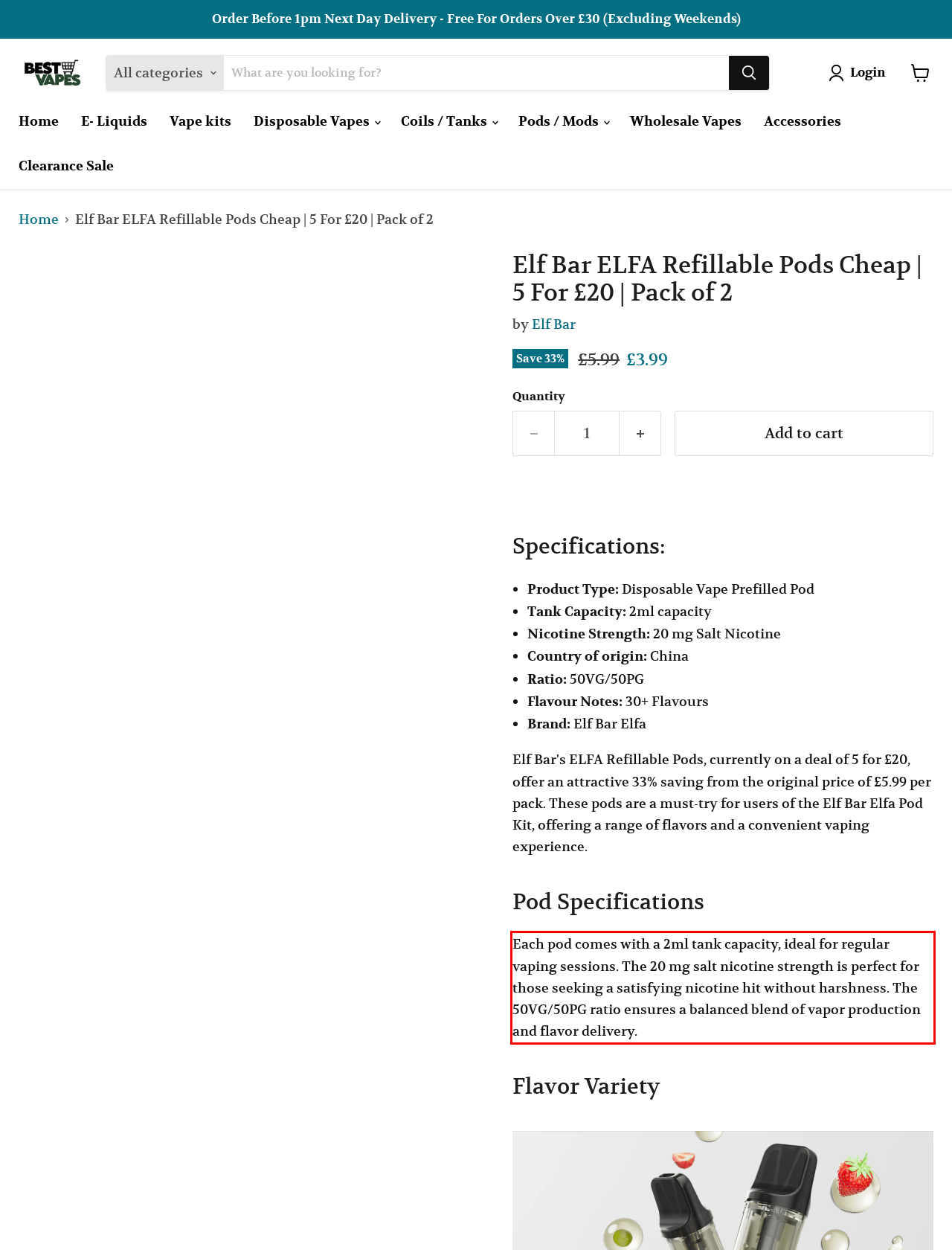Please take the screenshot of the webpage, find the red bounding box, and generate the text content that is within this red bounding box.

Each pod comes with a 2ml tank capacity, ideal for regular vaping sessions. The 20 mg salt nicotine strength is perfect for those seeking a satisfying nicotine hit without harshness. The 50VG/50PG ratio ensures a balanced blend of vapor production and flavor delivery.